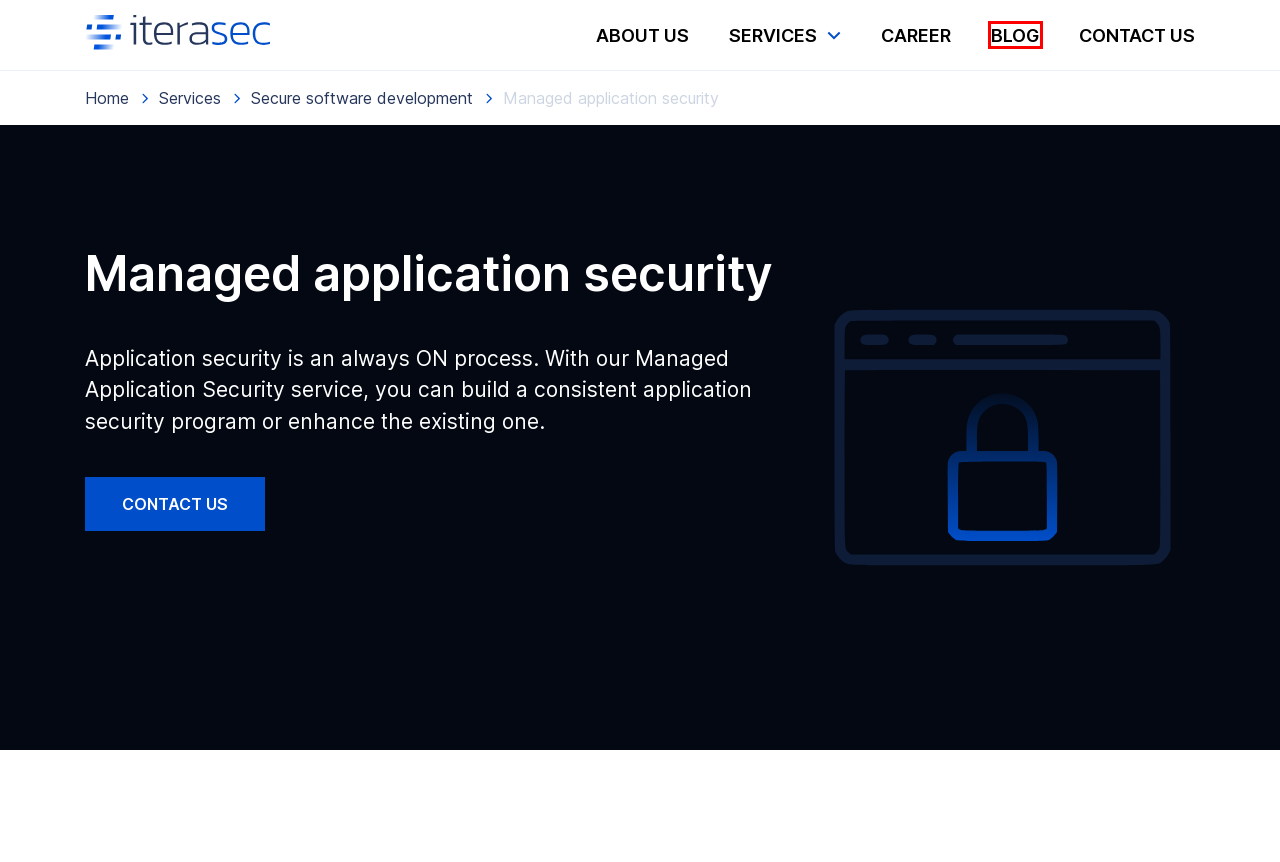You have been given a screenshot of a webpage, where a red bounding box surrounds a UI element. Identify the best matching webpage description for the page that loads after the element in the bounding box is clicked. Options include:
A. Cloud security audit - Iterasec
B. What is Shift Left Security? Deep-Dive Guide | Iterasec
C. Services - Iterasec
D. Secure software development - Iterasec
E. Career - Iterasec
F. About Us - Iterasec
G. Your pragmatic cybersecurity partner
H. Blog - Iterasec

H